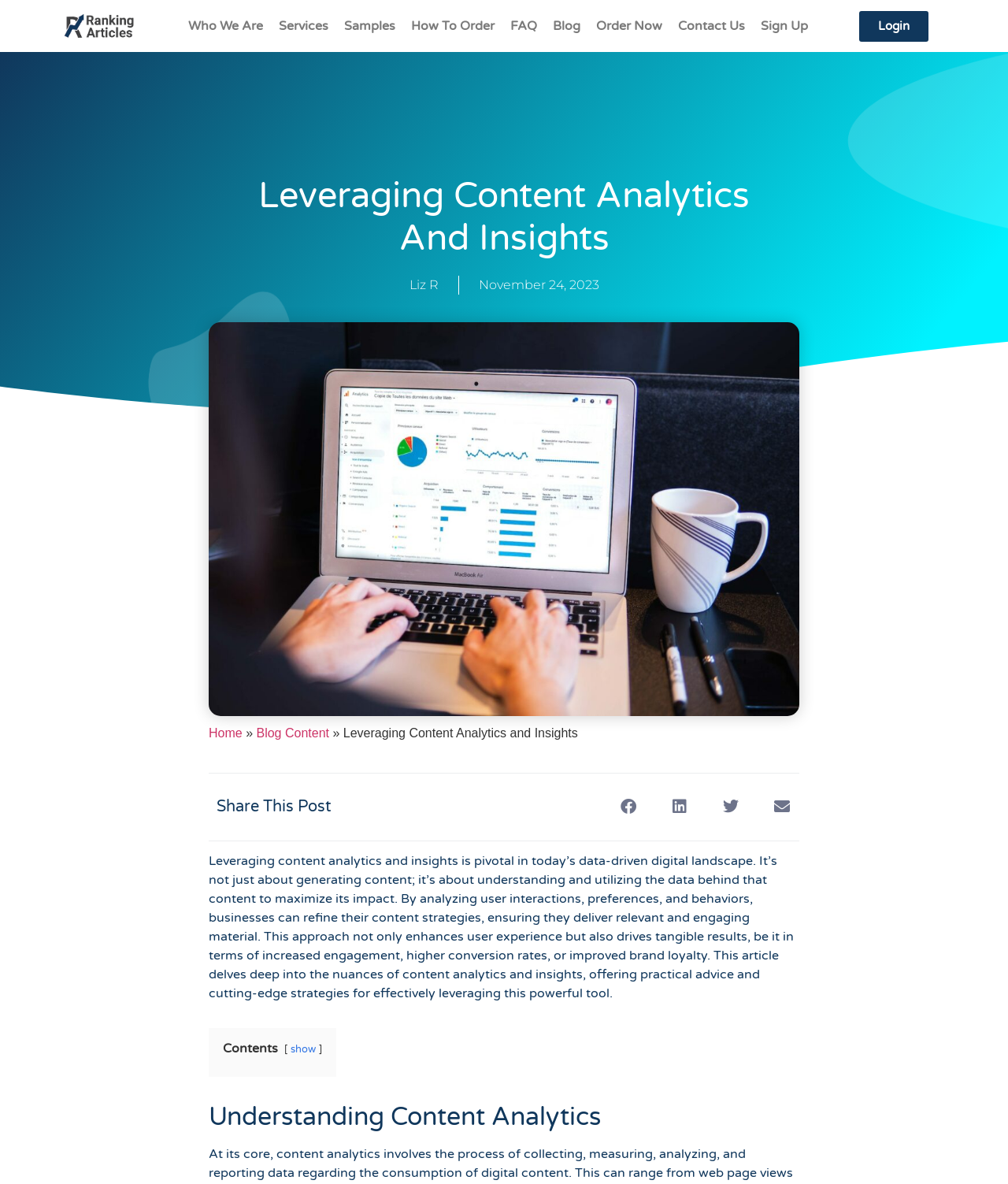How many social media platforms can you share this post on? Using the information from the screenshot, answer with a single word or phrase.

4